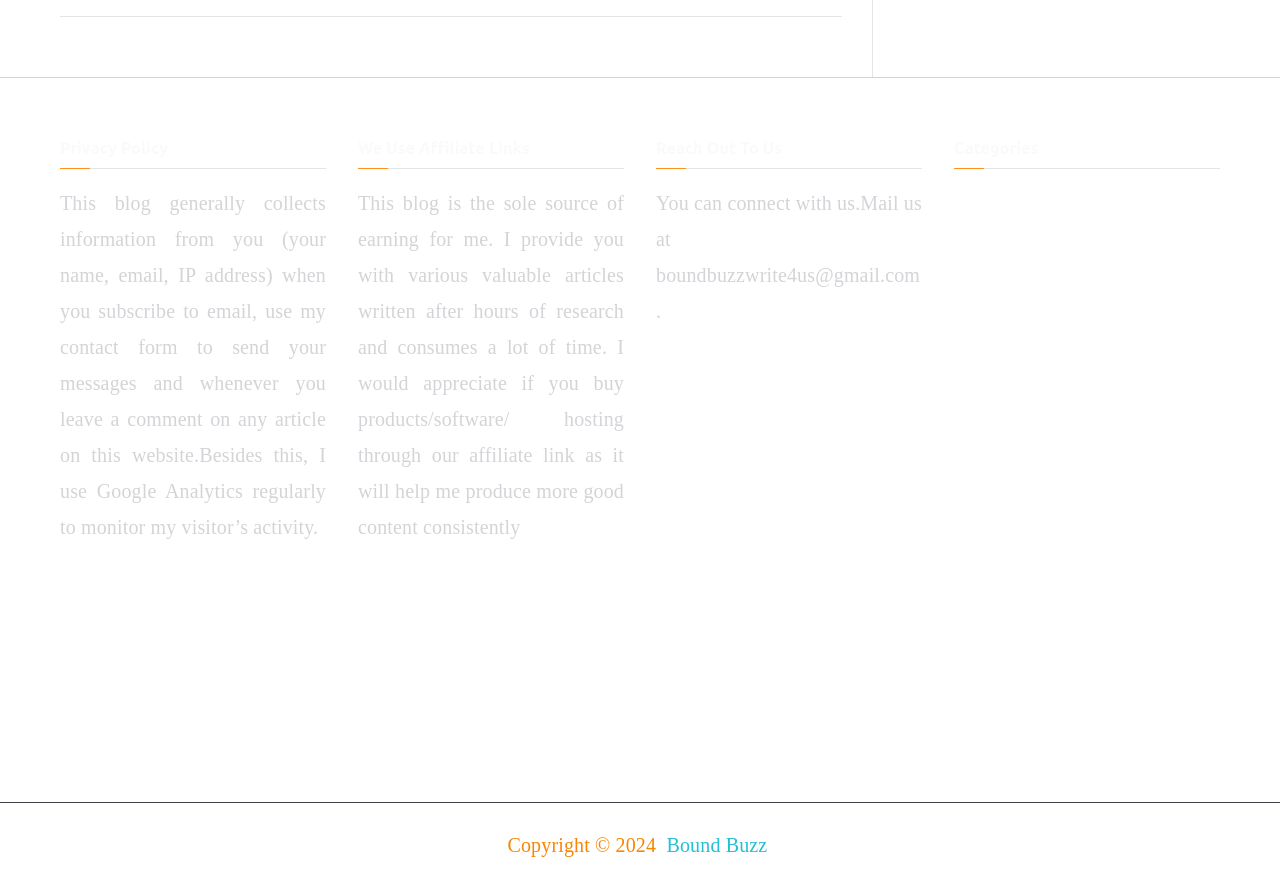What is the category of articles related to online storage?
Answer with a single word or phrase by referring to the visual content.

Cloud Storage